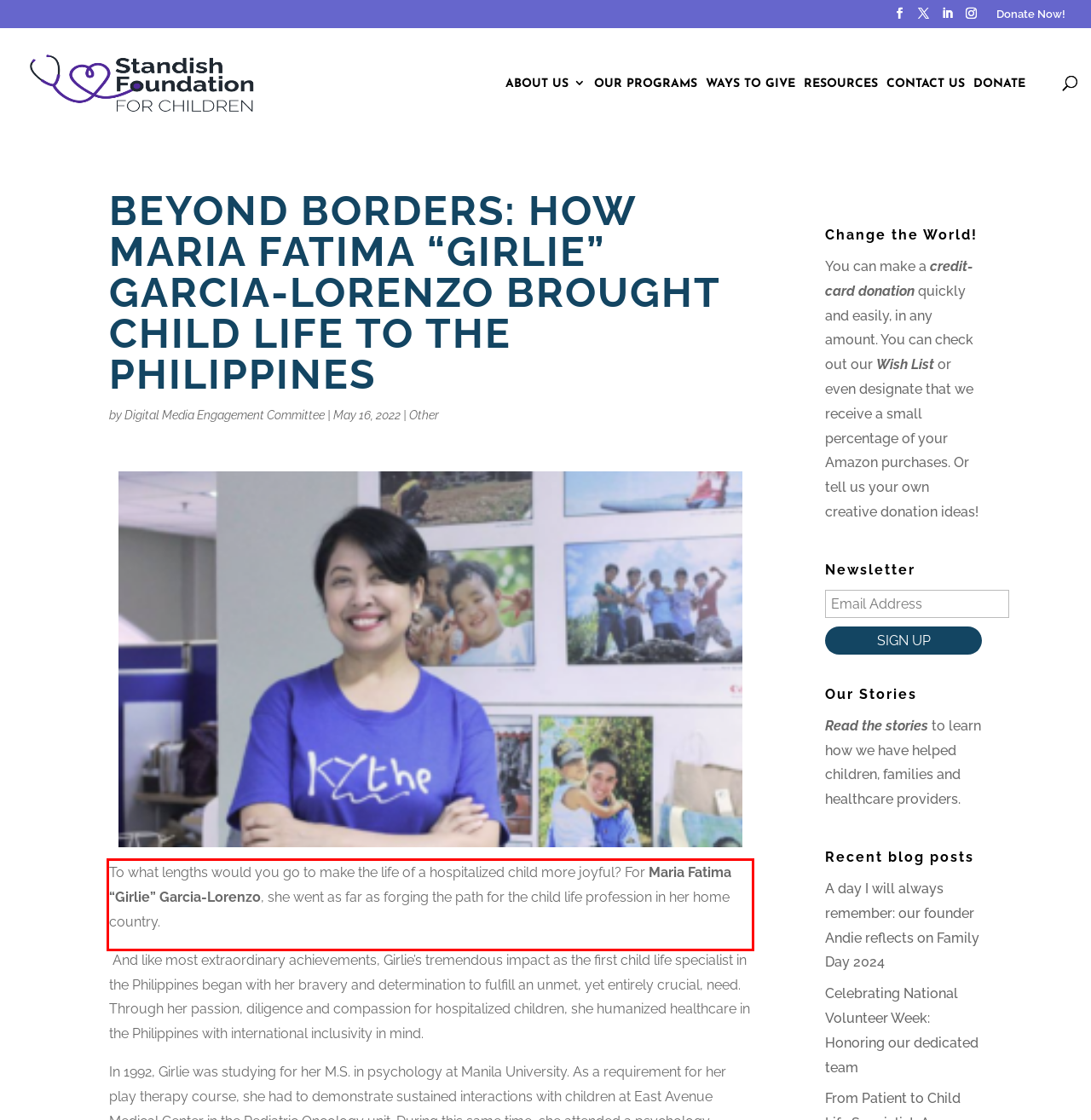Given a webpage screenshot with a red bounding box, perform OCR to read and deliver the text enclosed by the red bounding box.

To what lengths would you go to make the life of a hospitalized child more joyful? For Maria Fatima “Girlie” Garcia-Lorenzo, she went as far as forging the path for the child life profession in her home country.